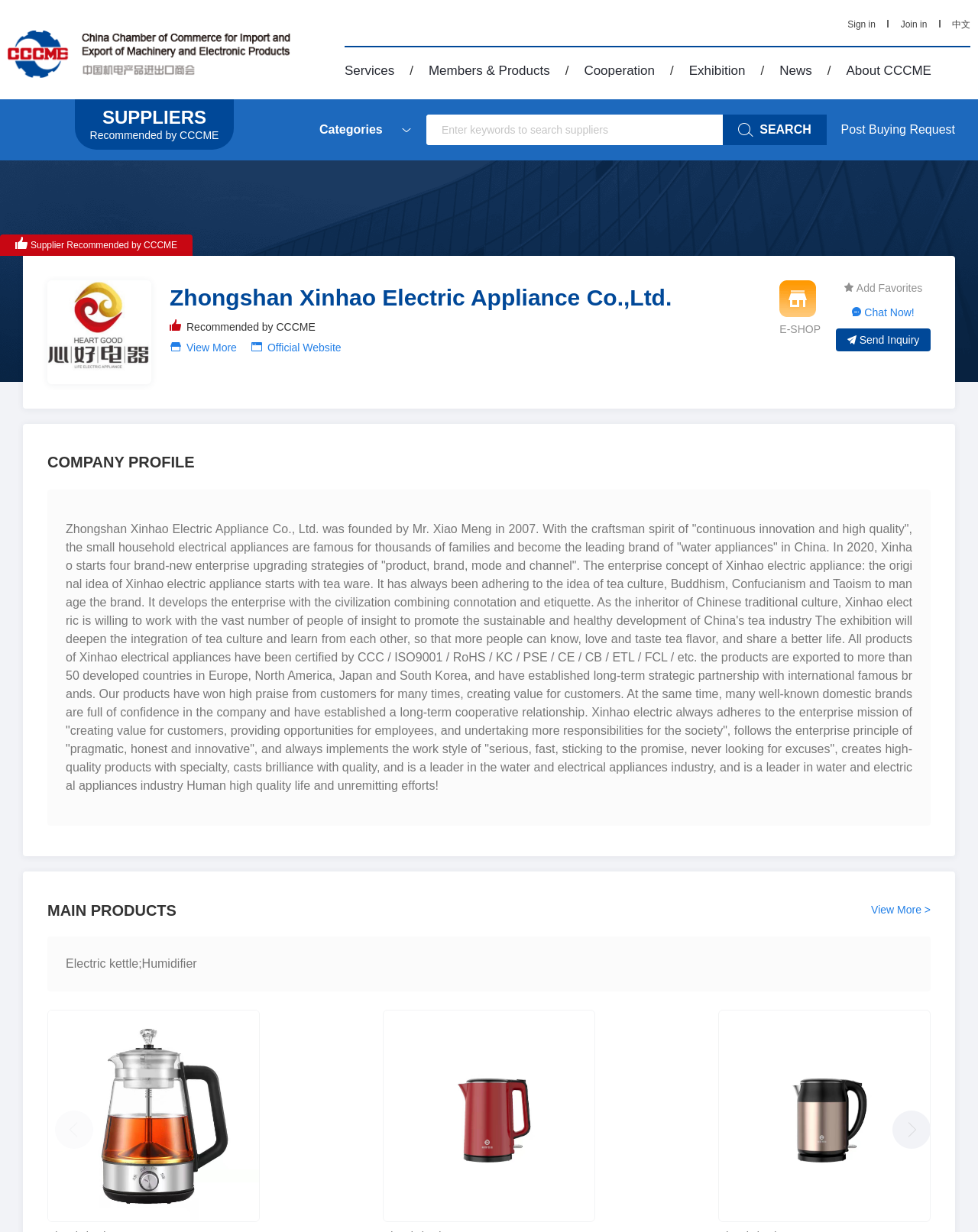Locate the bounding box coordinates of the clickable element to fulfill the following instruction: "Search suppliers". Provide the coordinates as four float numbers between 0 and 1 in the format [left, top, right, bottom].

[0.739, 0.093, 0.845, 0.118]